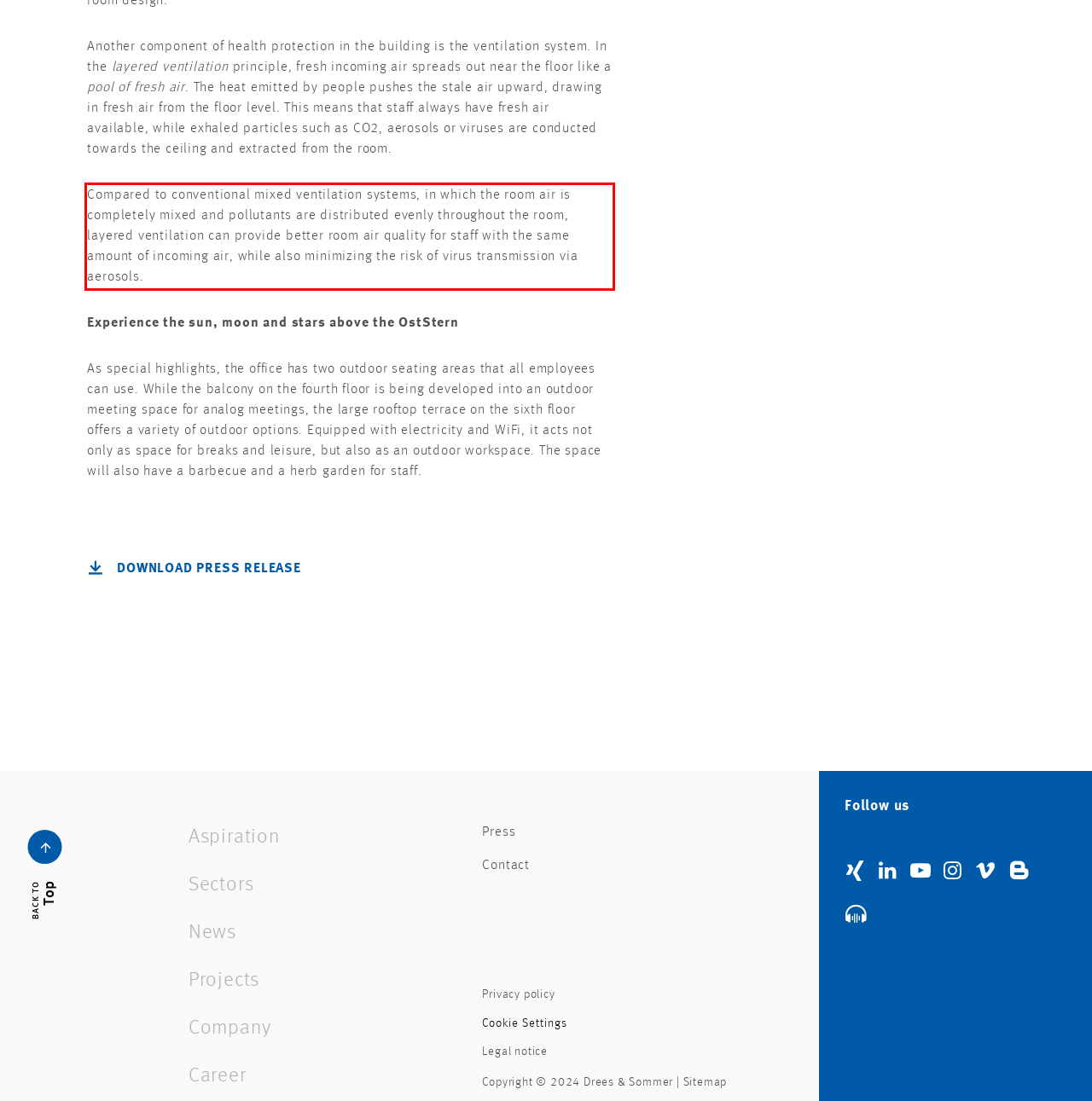Given a screenshot of a webpage with a red bounding box, extract the text content from the UI element inside the red bounding box.

Compared to conventional mixed ventilation systems, in which the room air is completely mixed and pollutants are distributed evenly throughout the room, layered ventilation can provide better room air quality for staff with the same amount of incoming air, while also minimizing the risk of virus transmission via aerosols.